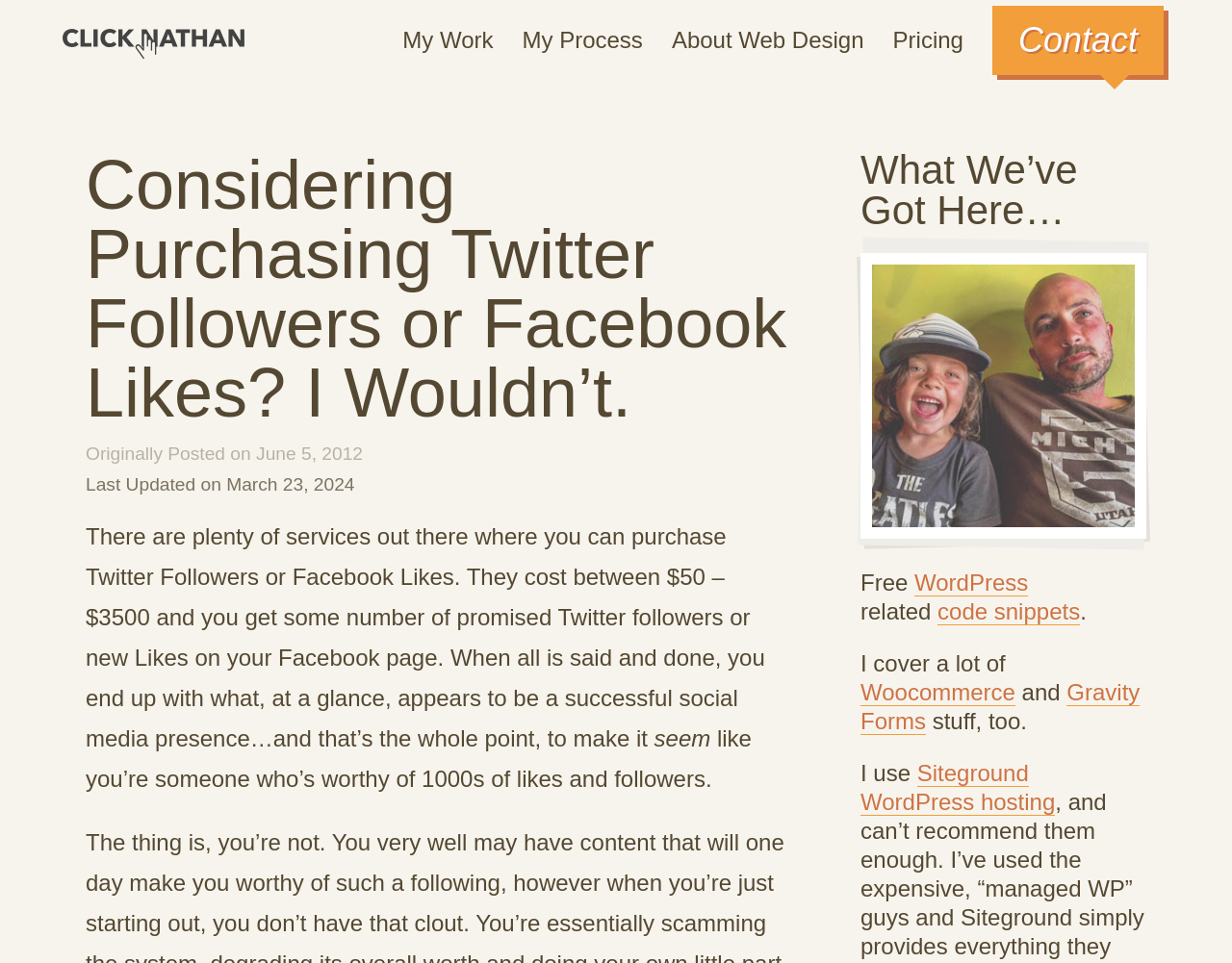Identify and provide the bounding box coordinates of the UI element described: "The Dark Legacy of War". The coordinates should be formatted as [left, top, right, bottom], with each number being a float between 0 and 1.

None